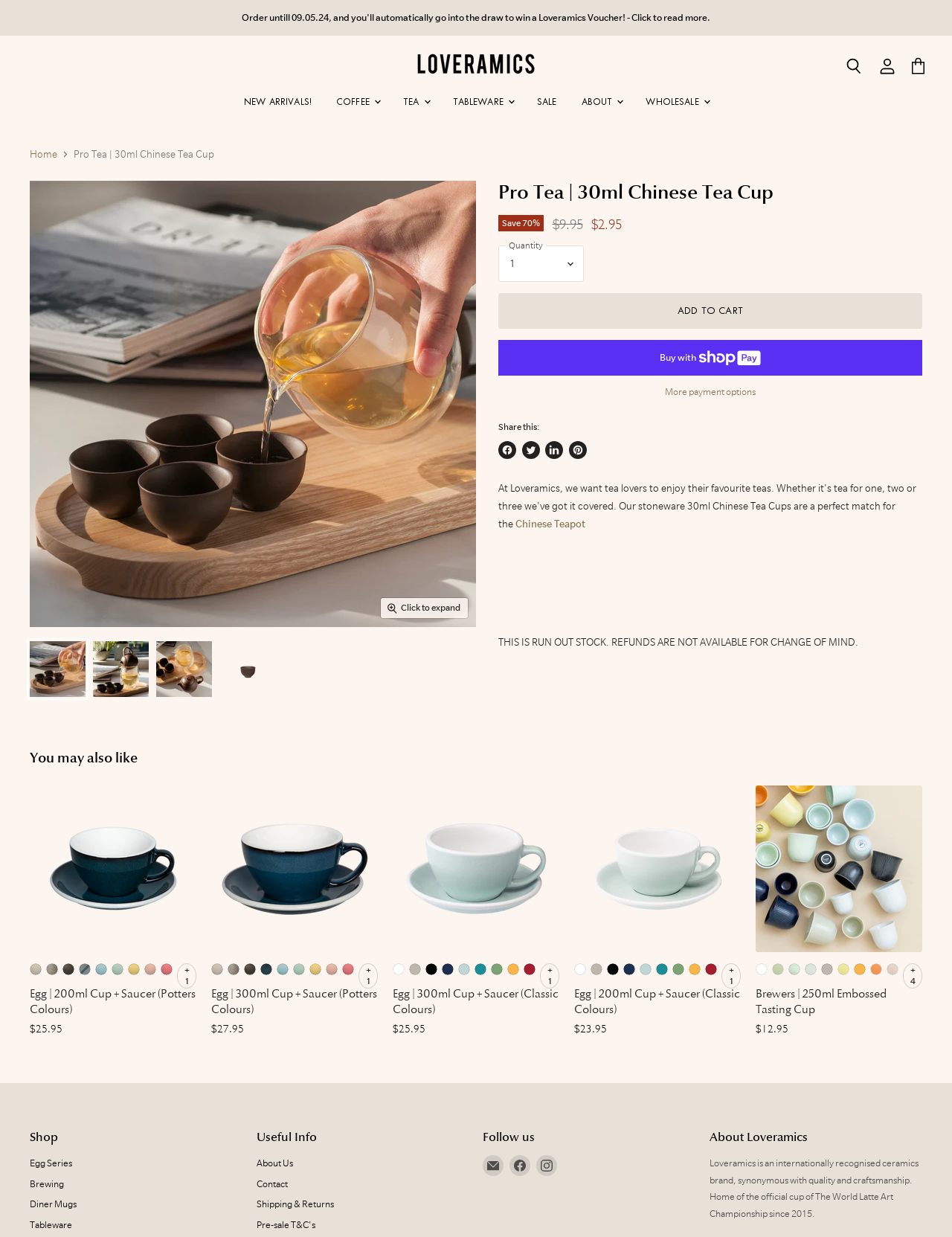Find the bounding box coordinates of the area that needs to be clicked in order to achieve the following instruction: "Share on Facebook". The coordinates should be specified as four float numbers between 0 and 1, i.e., [left, top, right, bottom].

[0.523, 0.357, 0.542, 0.371]